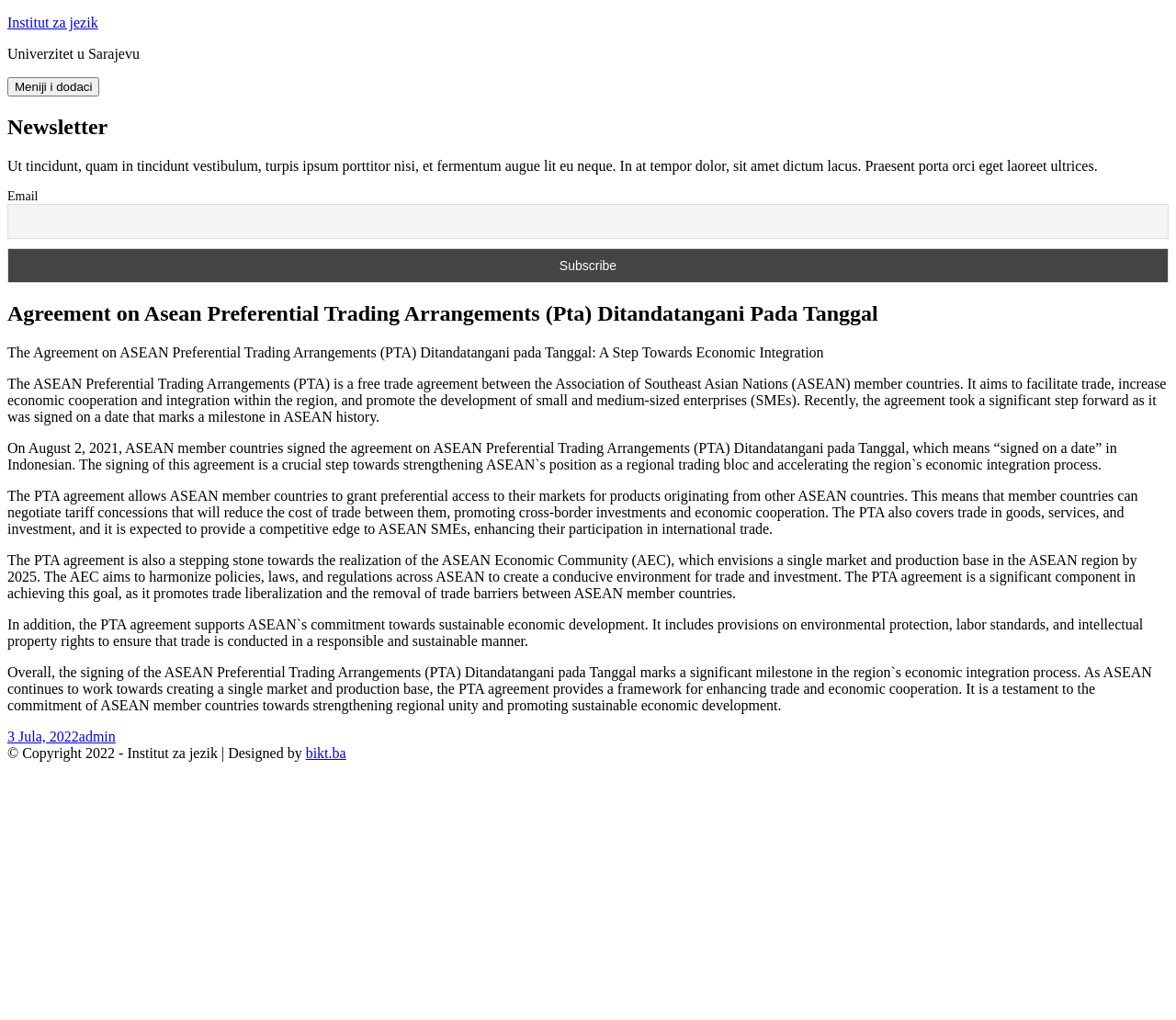Provide the text content of the webpage's main heading.

Agreement on Asean Preferential Trading Arrangements (Pta) Ditandatangani Pada Tanggal